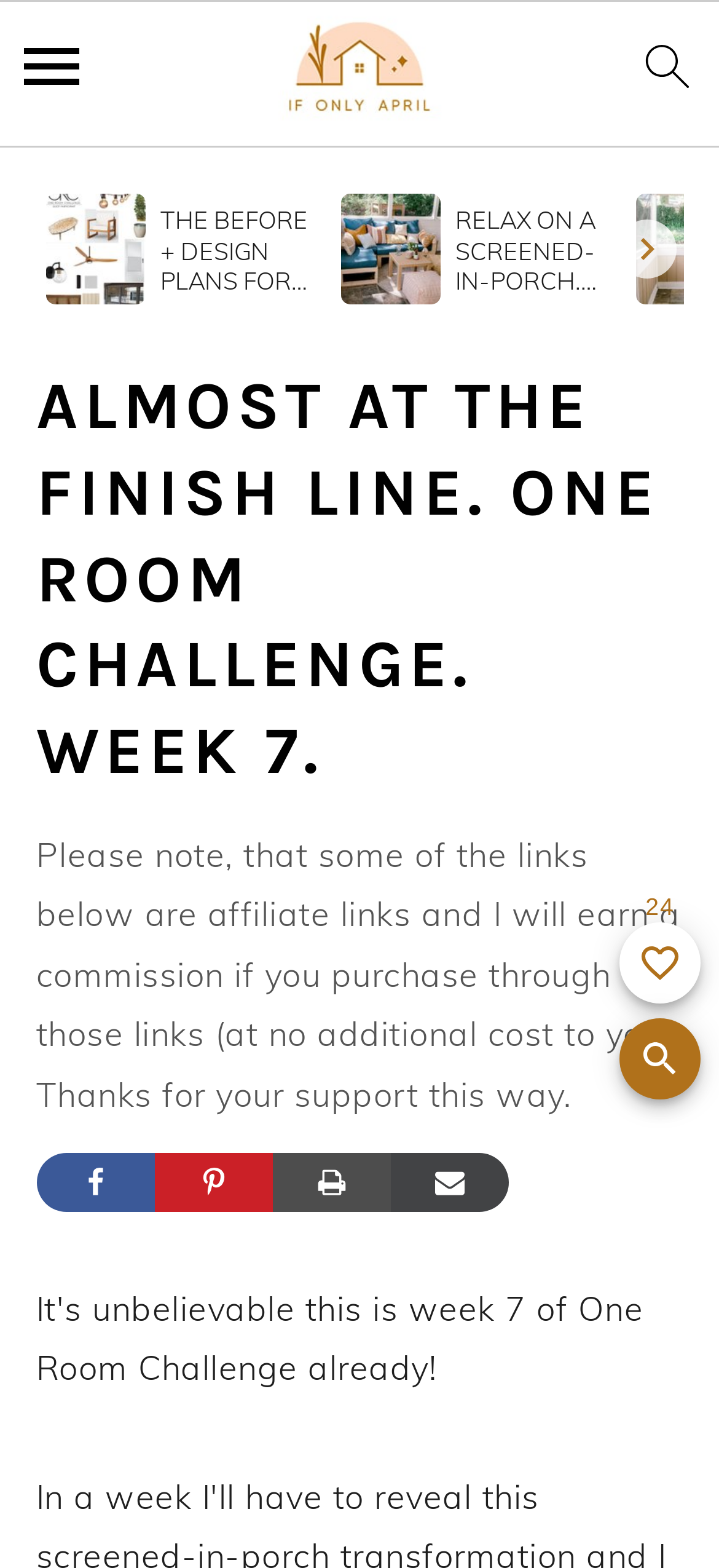What is the purpose of the 'Scroll to top' button? Examine the screenshot and reply using just one word or a brief phrase.

To scroll to the top of the webpage